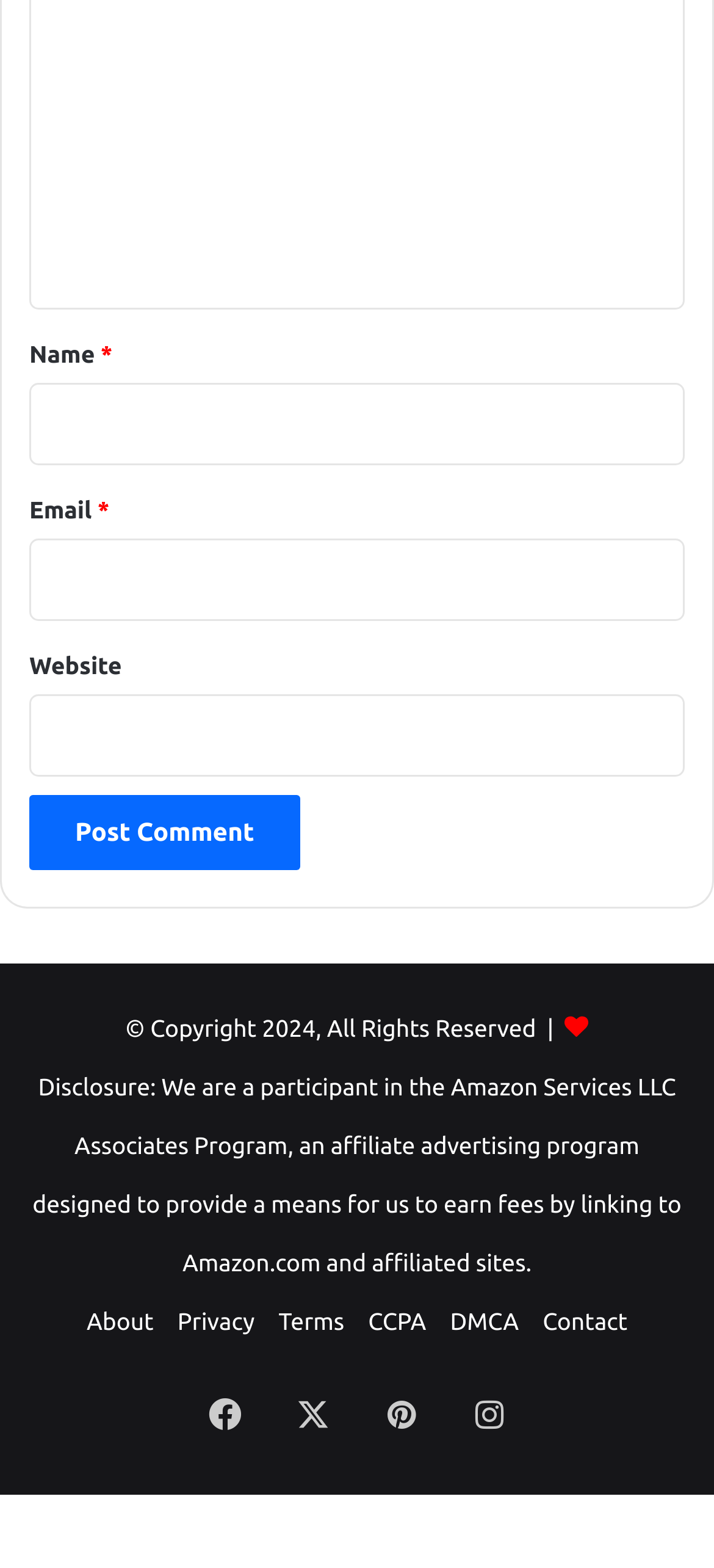Answer the question using only one word or a concise phrase: How many text fields are there?

3